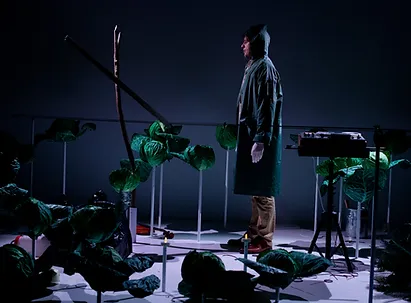What is the theme hinted at by the oversized green cabbage-like leaves?
Using the image, elaborate on the answer with as much detail as possible.

The presence of oversized green cabbage-like leaves on the stage suggests that the performance is exploring themes related to nature and environmental concerns, which is further reinforced by the festival's commitment to dialogues about pressing global issues, such as climate change.